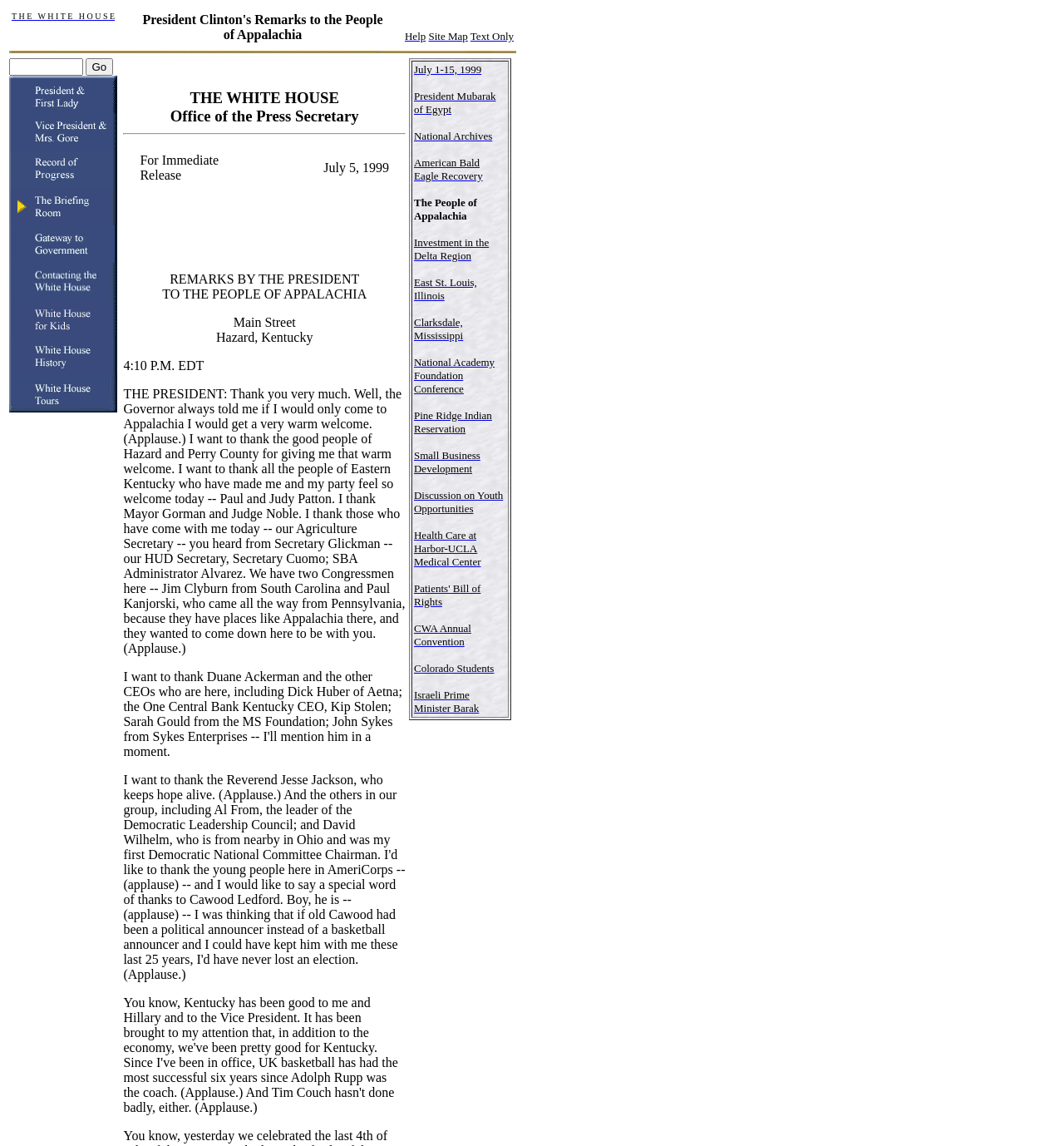Please determine the bounding box coordinates of the element's region to click in order to carry out the following instruction: "Click the 'Site Map' link". The coordinates should be four float numbers between 0 and 1, i.e., [left, top, right, bottom].

[0.403, 0.026, 0.44, 0.037]